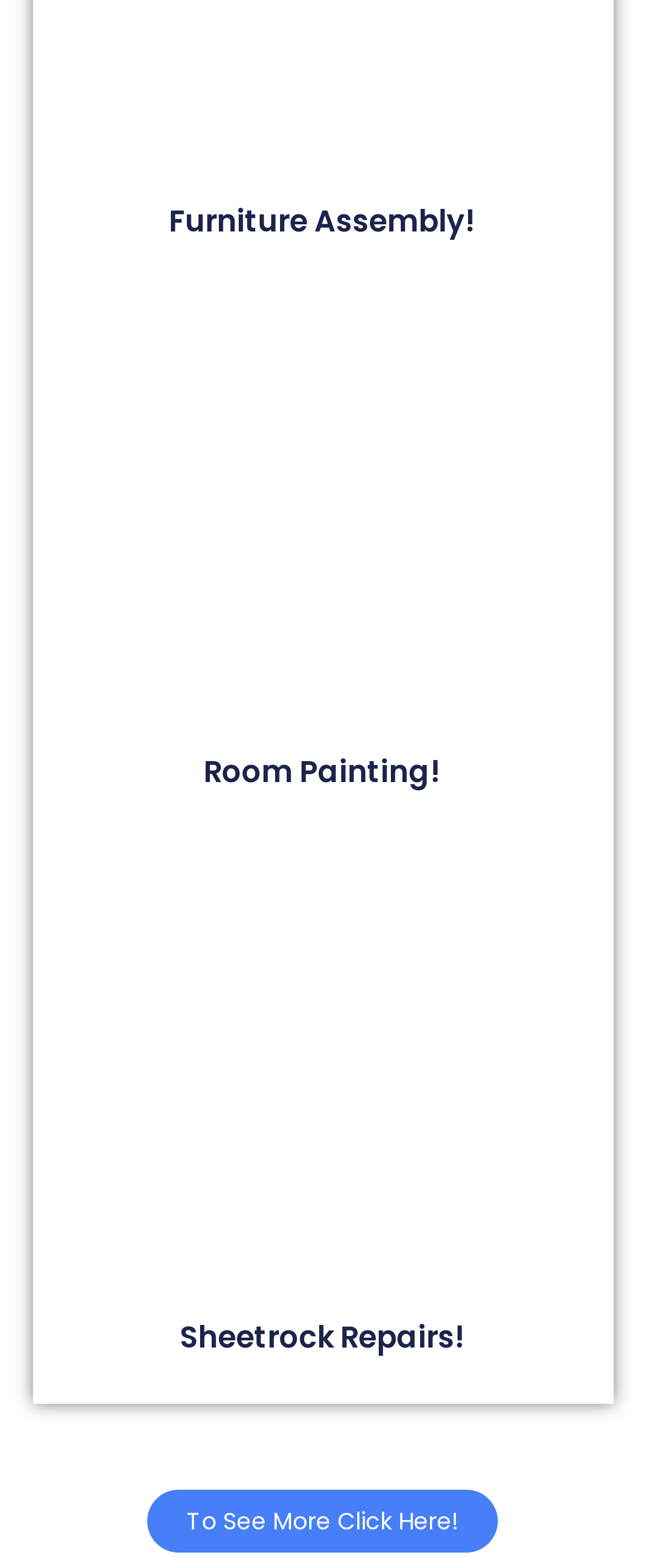Provide your answer in one word or a succinct phrase for the question: 
What is the first service offered?

Furniture Assembly